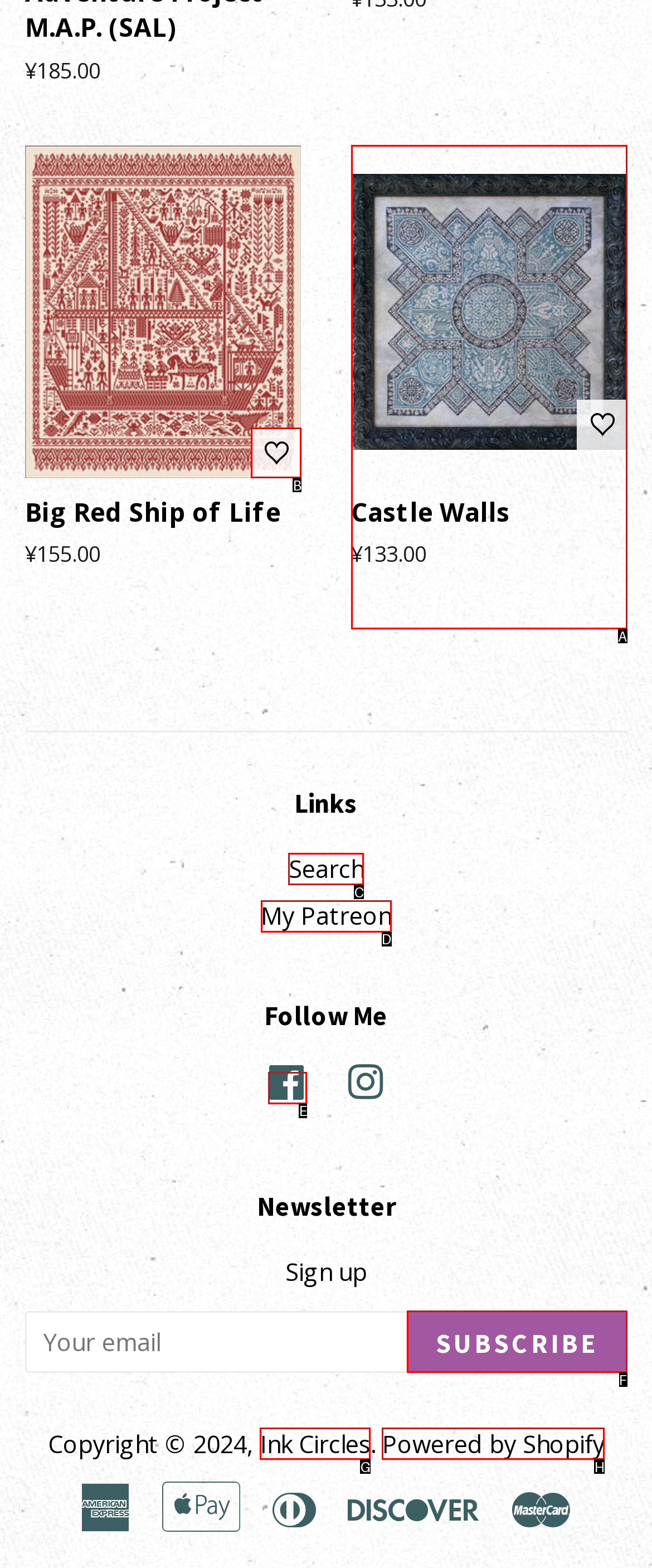Specify the letter of the UI element that should be clicked to achieve the following: Add Big Red Ship of Life to Wishlist
Provide the corresponding letter from the choices given.

B